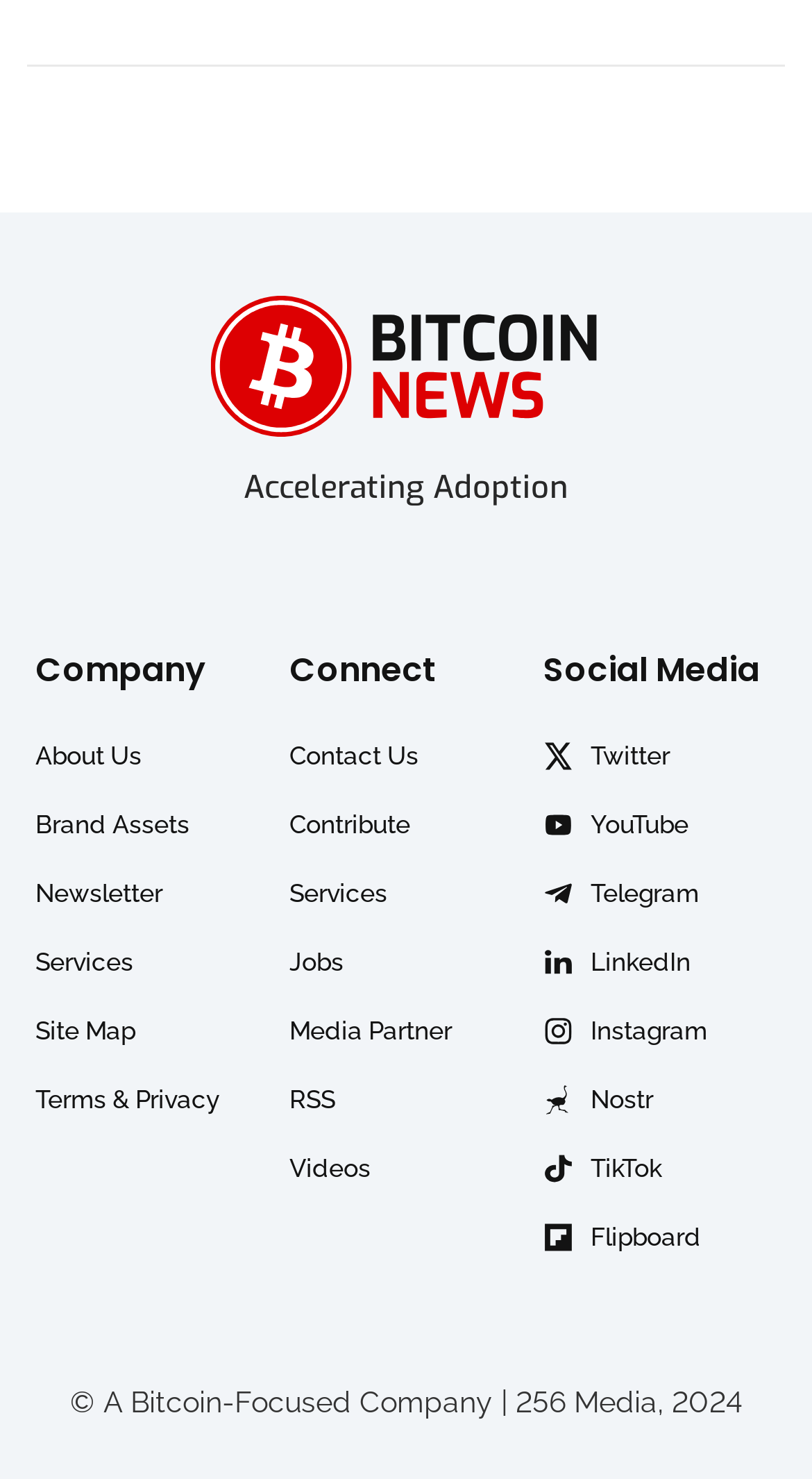Please locate the clickable area by providing the bounding box coordinates to follow this instruction: "Click the Bitcoin News Logo".

[0.257, 0.2, 0.743, 0.297]